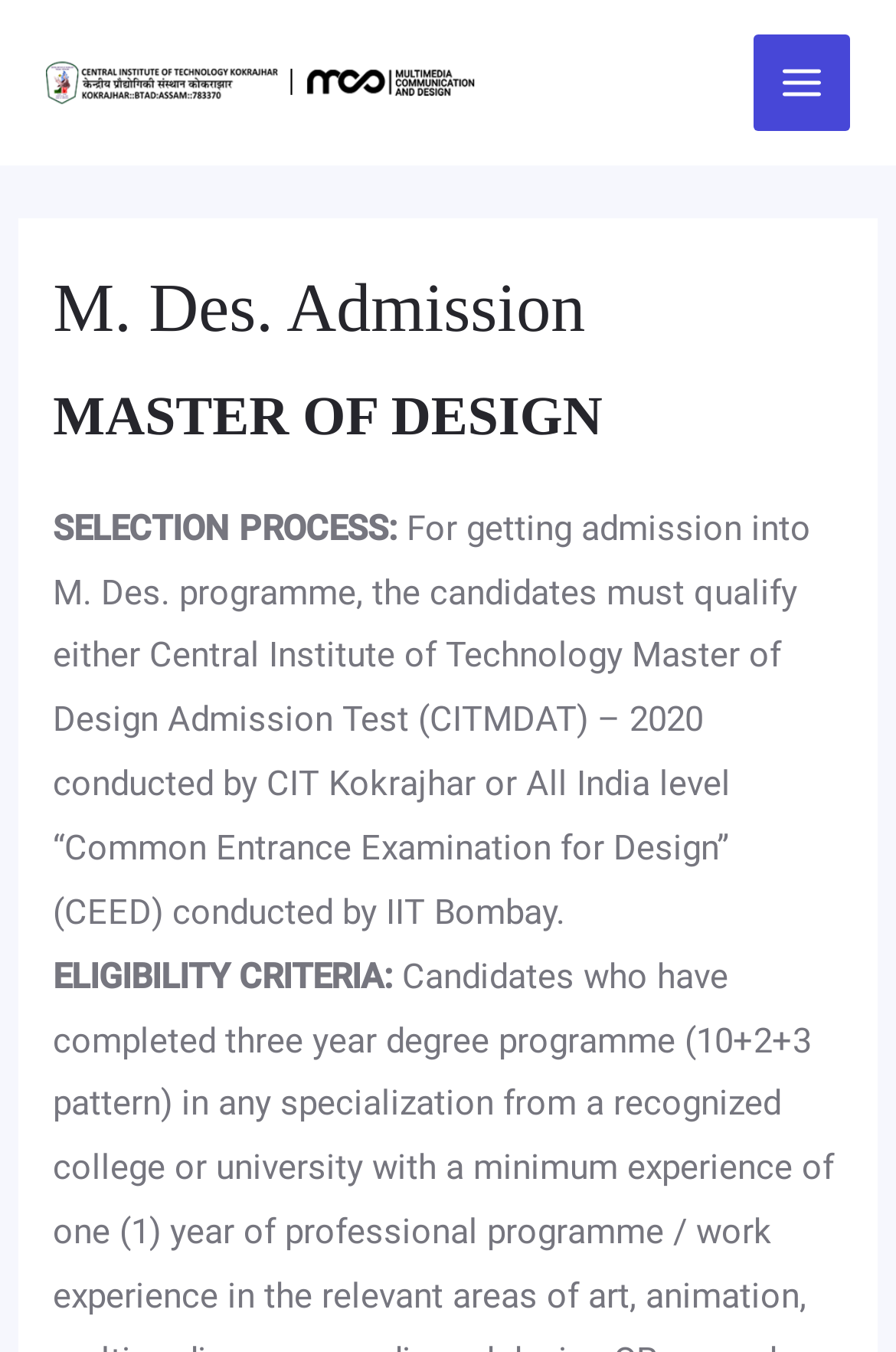Describe all the significant parts and information present on the webpage.

The webpage is about the admission process for the Master of Design (M. Des.) program in Multimedia Communication and Design. At the top-left corner, there is a link and an image with the same text "Multimedia Communication and Design". 

On the top-right corner, there is a button labeled "Main Menu" with an image beside it. Below the button, there is a header section that spans the entire width of the page. The header section contains three headings: "M. Des. Admission", "MASTER OF DESIGN", and two paragraphs of text. The first paragraph describes the selection process for admission, stating that candidates must qualify either the CITMDAT or CEED exams. The second paragraph is about the eligibility criteria for the program, but its content is not specified.

There are no other UI elements or images on the page besides the ones mentioned above.